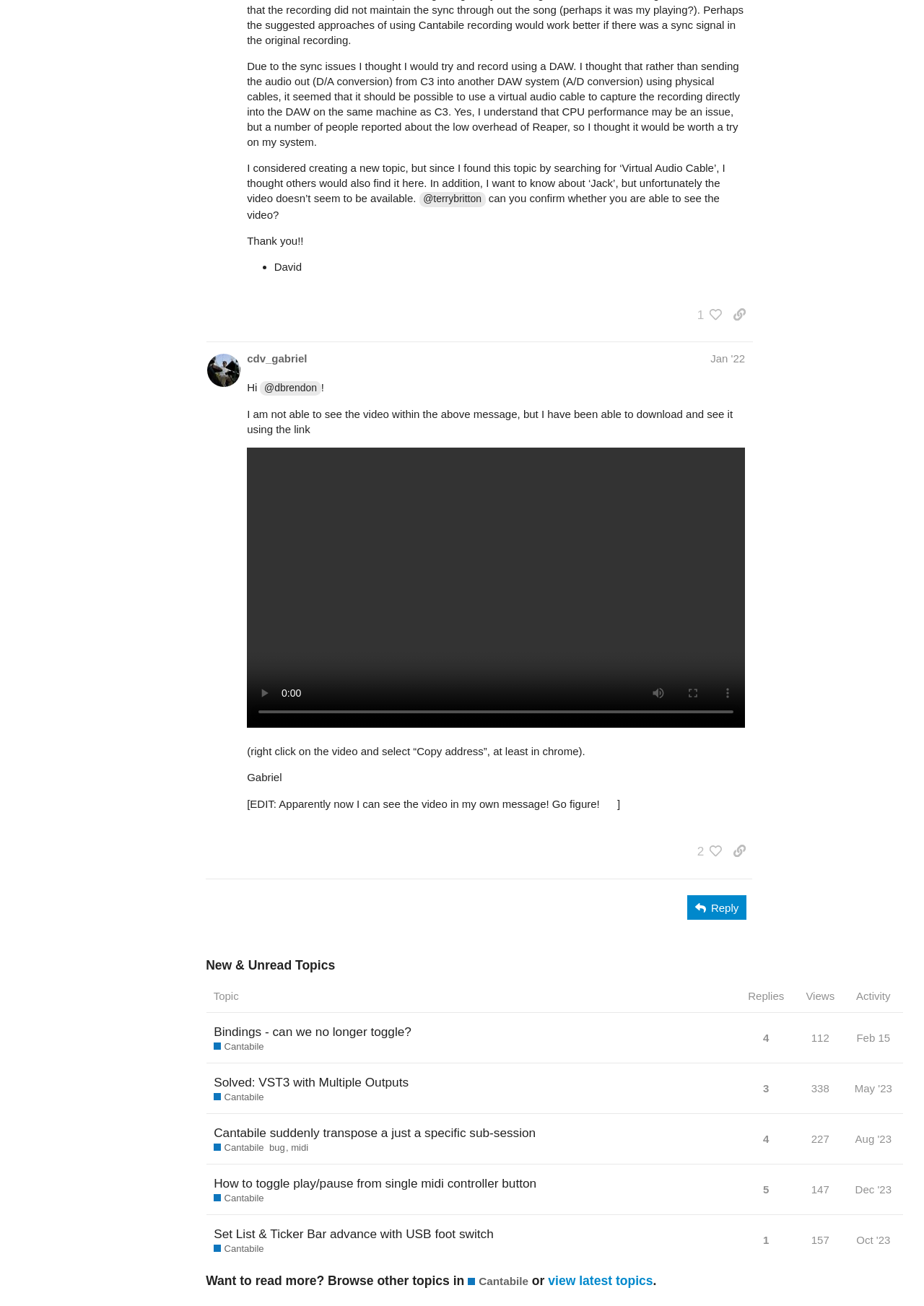What is the name of the user who replied to the post?
Provide a well-explained and detailed answer to the question.

The name of the user who replied to the post is 'cdv_gabriel' which can be seen in the heading 'cdv_gabriel Jan '22'.